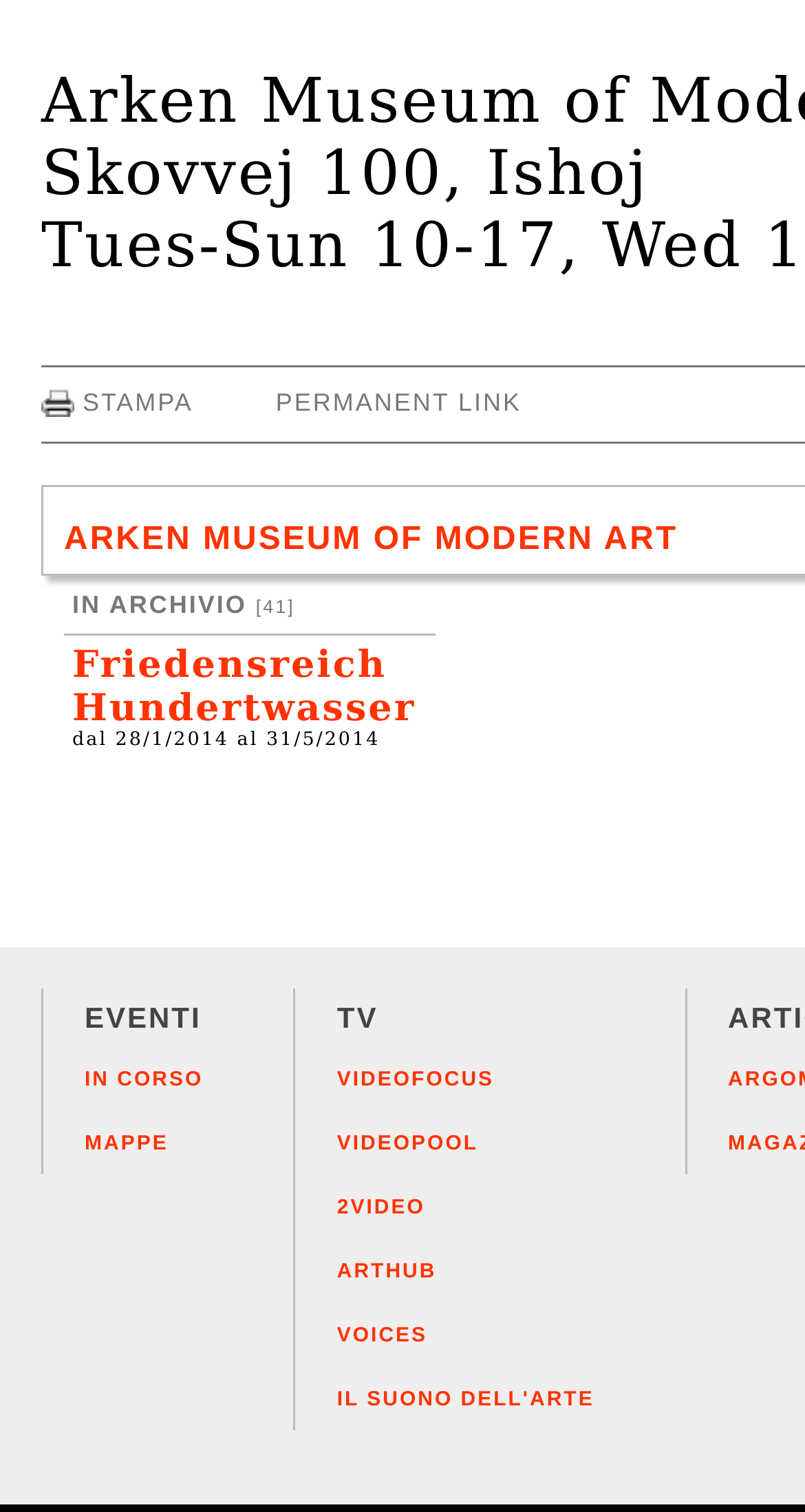Identify the bounding box coordinates for the region to click in order to carry out this instruction: "go to IN CORSO". Provide the coordinates using four float numbers between 0 and 1, formatted as [left, top, right, bottom].

[0.105, 0.708, 0.252, 0.723]